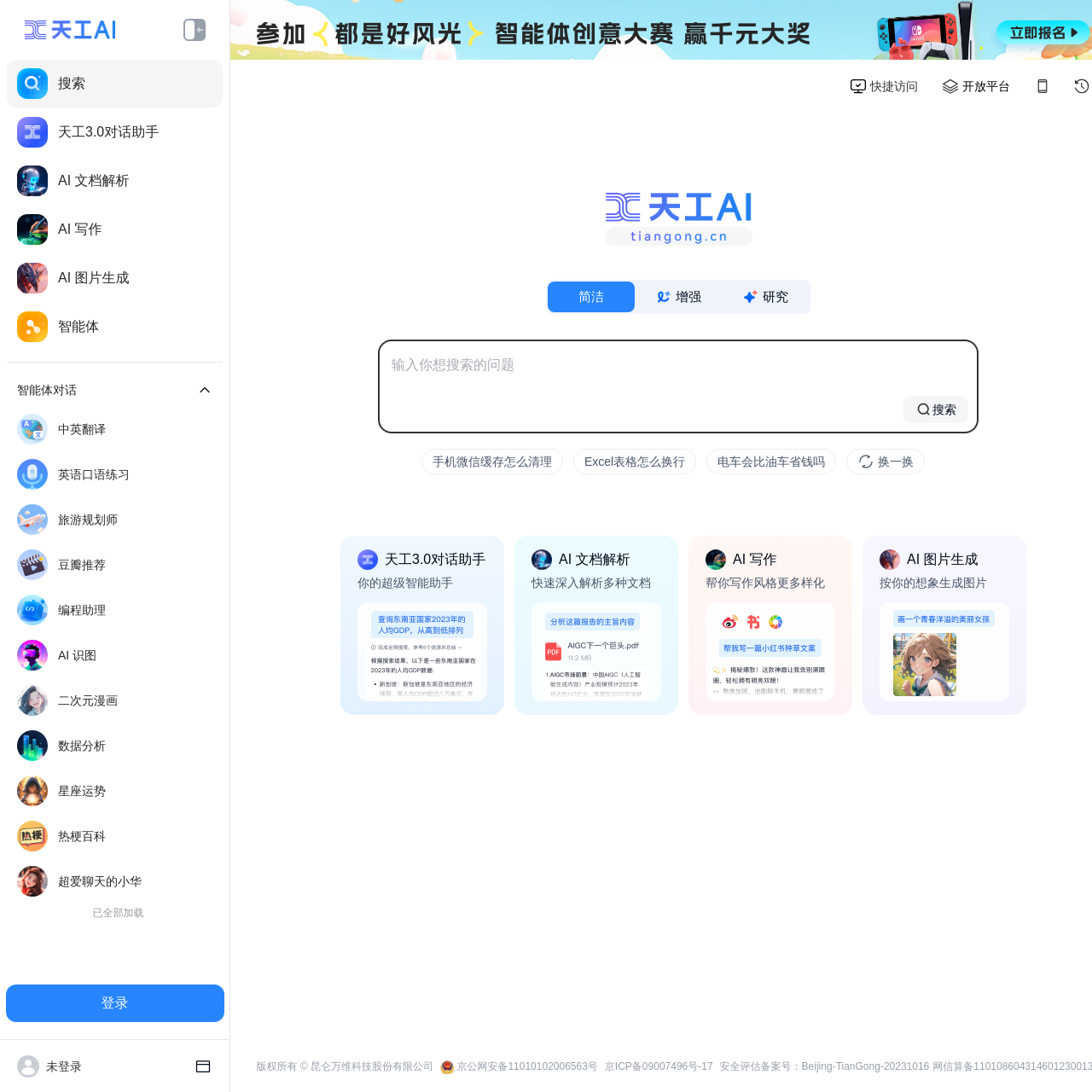Can you specify the bounding box coordinates for the region that should be clicked to fulfill this instruction: "Access AI document analysis".

[0.006, 0.144, 0.204, 0.188]